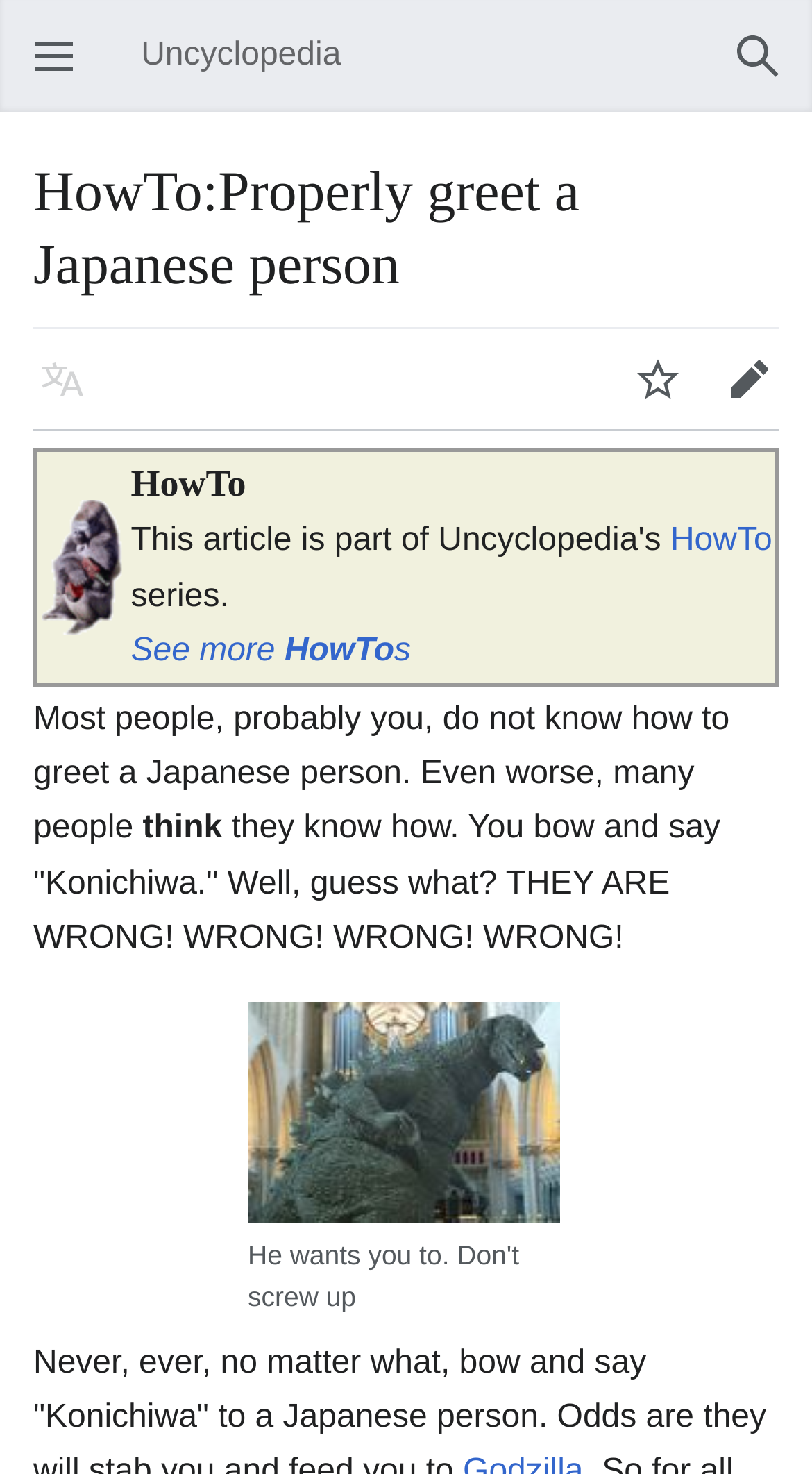What is the text above the button 'Search'?
Answer the question with as much detail as possible.

The text 'User navigation' is located above the button 'Search' and is part of the navigation section of the webpage, indicating that this section is related to user navigation.